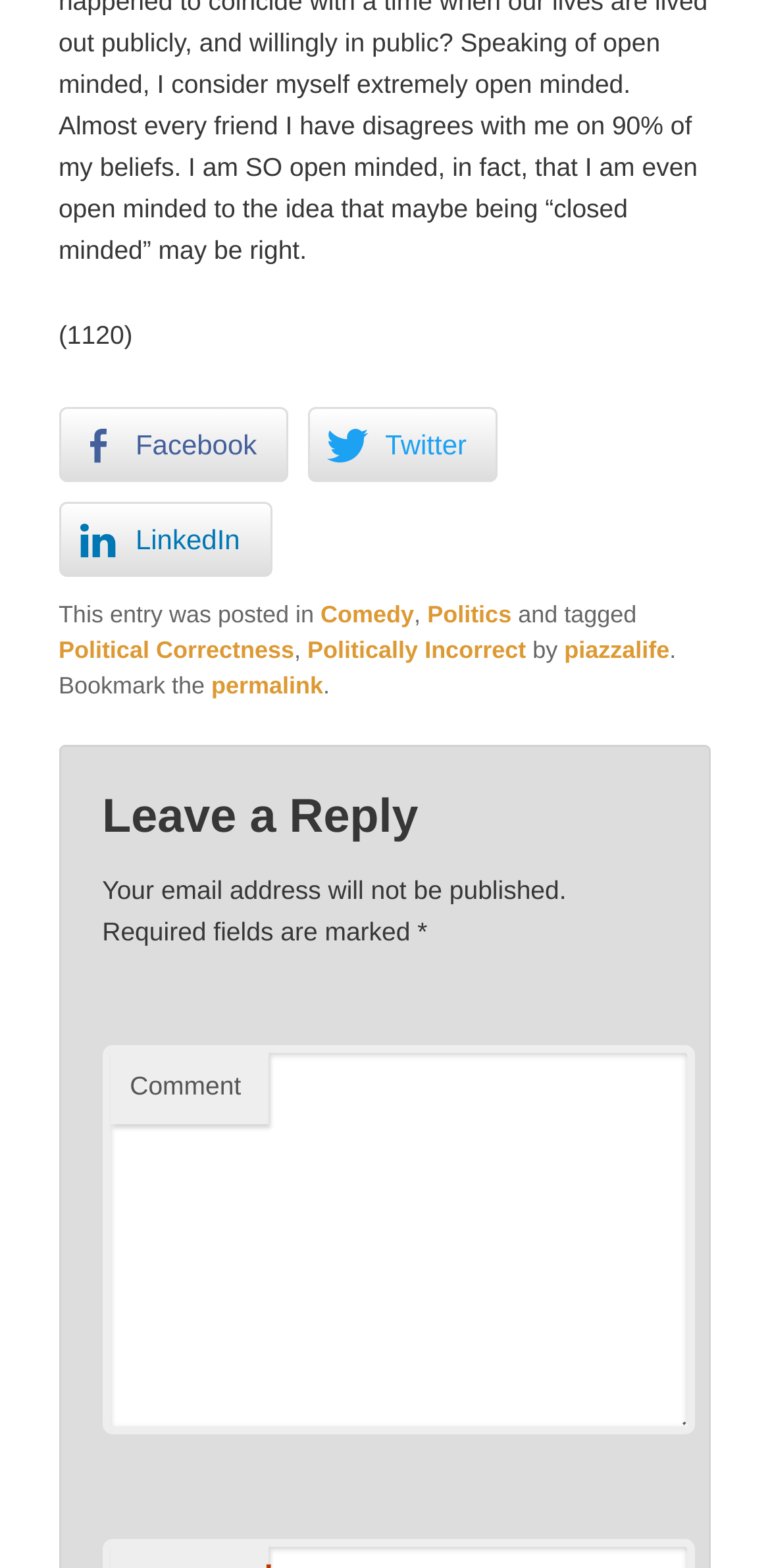Return the bounding box coordinates of the UI element that corresponds to this description: "Facebook". The coordinates must be given as four float numbers in the range of 0 and 1, [left, top, right, bottom].

[0.076, 0.259, 0.375, 0.307]